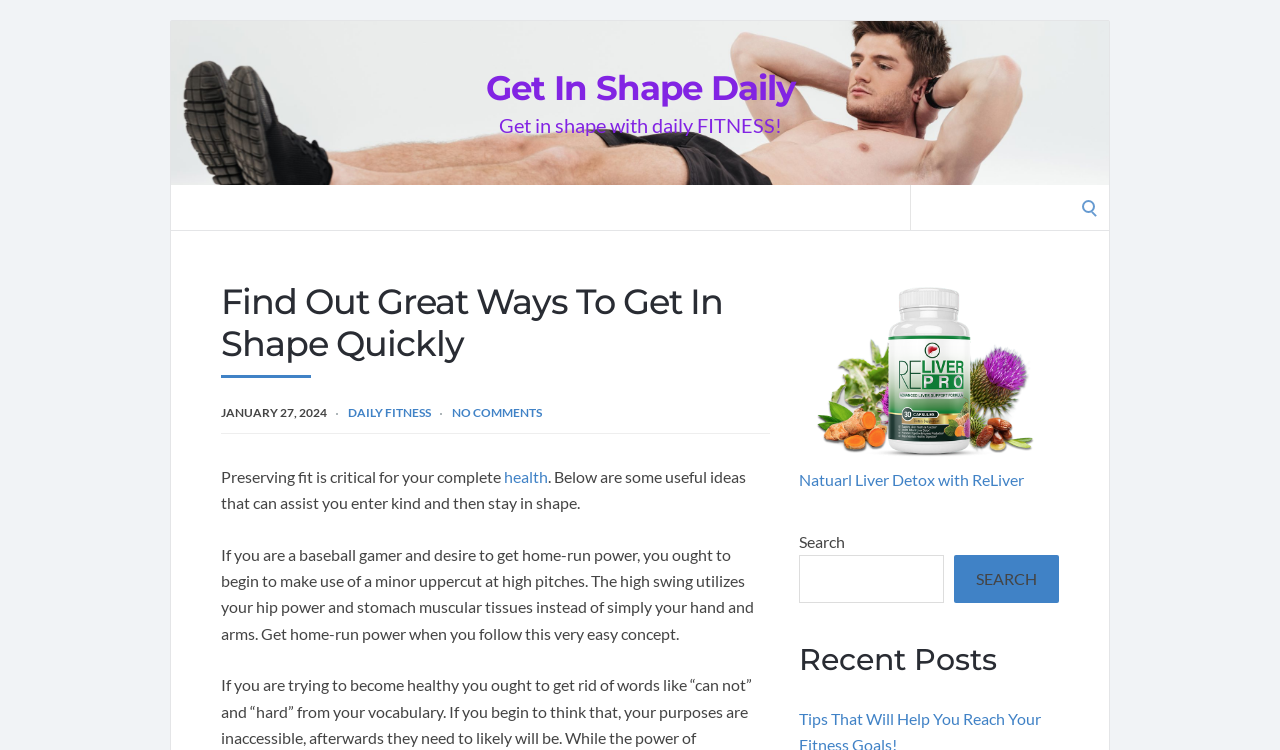Write a detailed summary of the webpage.

The webpage is about fitness and health, with a focus on getting in shape quickly. At the top, there is a link to "Get In Shape Daily" and a static text "Get in shape with daily FITNESS!" in a prominent position. Below this, there is a search bar with a label "Search for:".

The main content of the page is divided into sections. The first section has a heading "Find Out Great Ways To Get In Shape Quickly" and is dated "JANUARY 27, 2024". Below this, there are links to "DAILY FITNESS" and "NO COMMENTS", followed by a paragraph of text that discusses the importance of preserving fitness for overall health.

The next section provides a fitness tip, suggesting that baseball players can improve their home-run power by using a minor uppercut at high pitches. This section also includes a figure with a link and a figcaption, which appears to be an advertisement for a liver detox product.

To the right of this section, there is another search bar with a label "Search" and a button to submit the search query. Below this, there is a heading "Recent Posts", which suggests that the page may have a blog or article section.

Overall, the webpage is focused on providing fitness tips and advice, with a prominent search function and some advertising or promotional content.